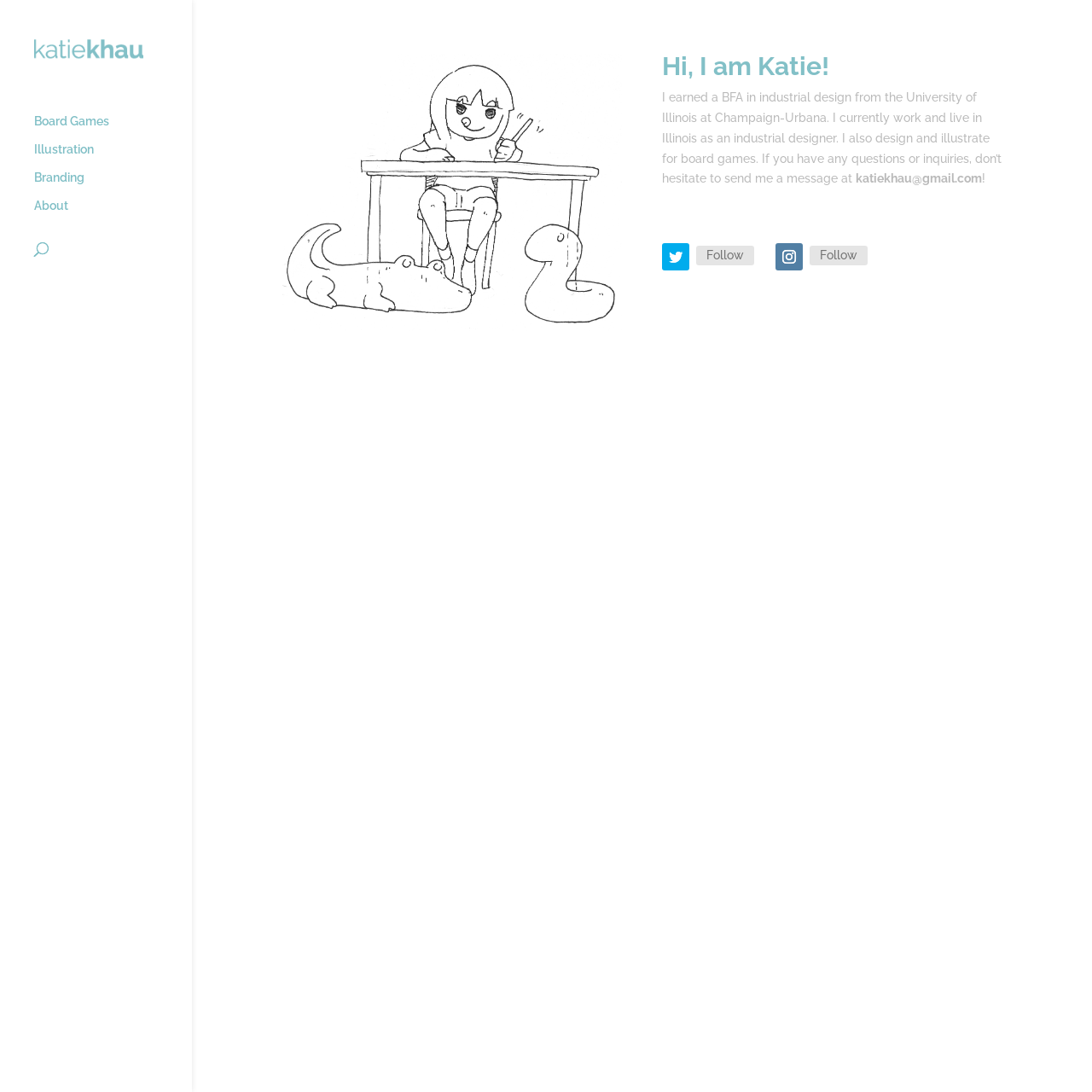How many social media links are available?
From the details in the image, provide a complete and detailed answer to the question.

There are two social media links available, represented by the icons '' and '', with the text 'Follow' next to each icon.